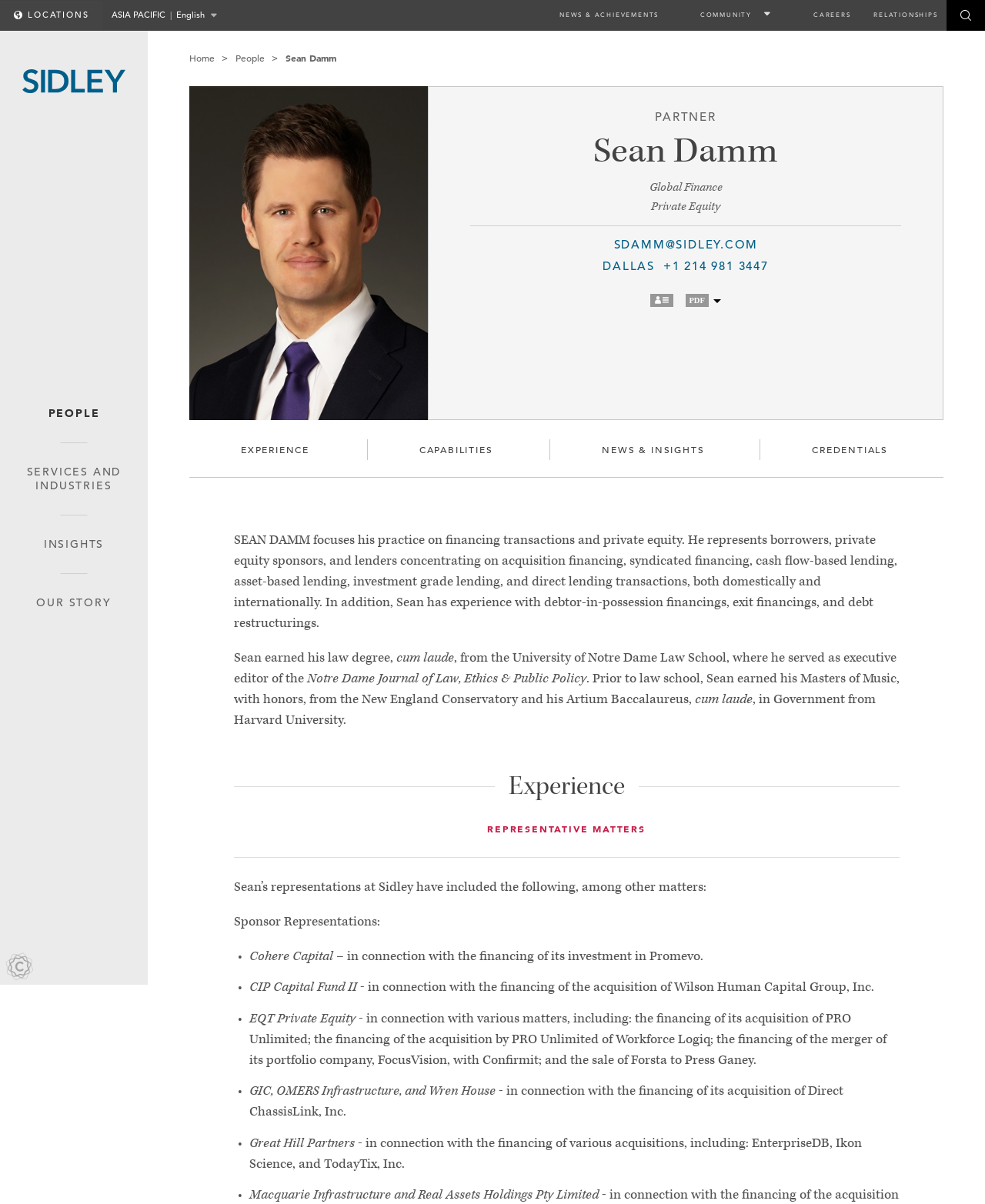Determine the bounding box coordinates of the element's region needed to click to follow the instruction: "Click the 'Home' link". Provide these coordinates as four float numbers between 0 and 1, formatted as [left, top, right, bottom].

None